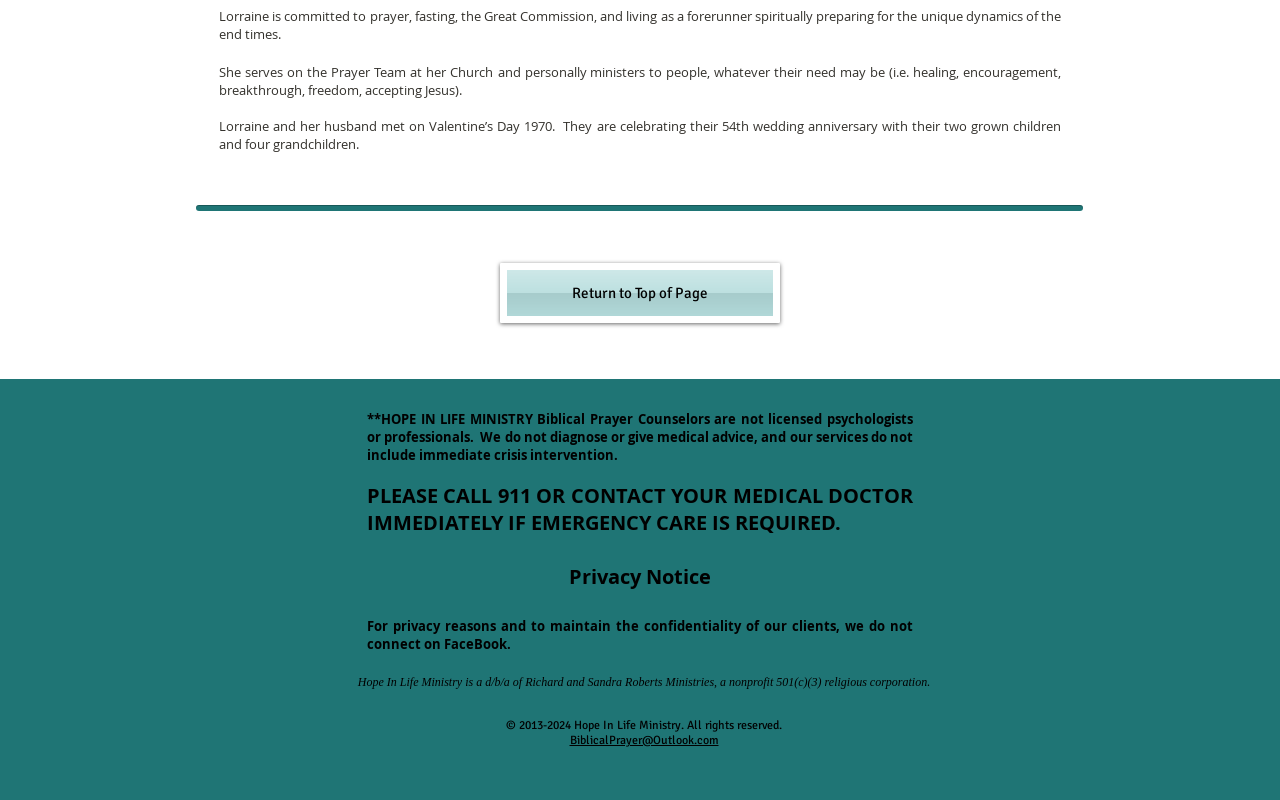Find and provide the bounding box coordinates for the UI element described with: "BiblicalPrayer@Outlook.com".

[0.445, 0.916, 0.561, 0.935]